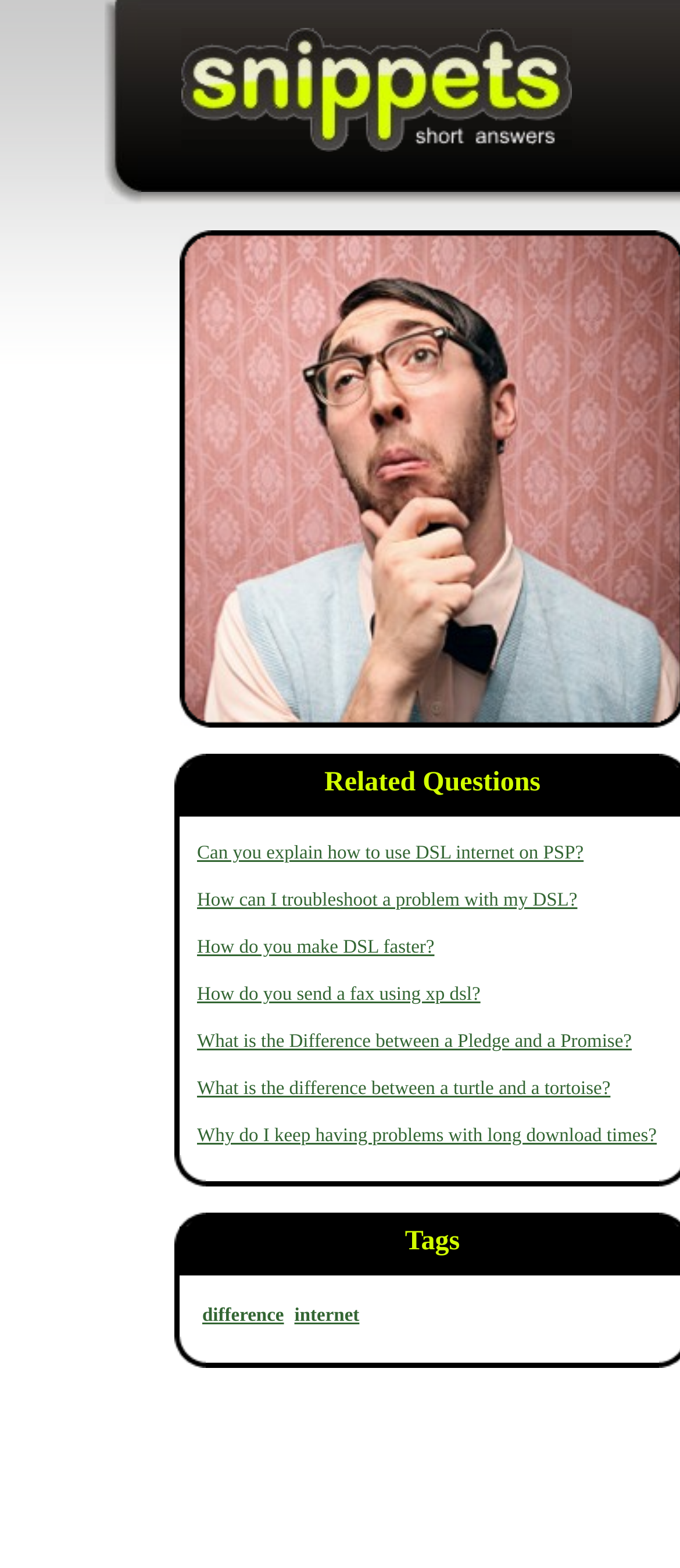Highlight the bounding box coordinates of the region I should click on to meet the following instruction: "Click on the link to view tags".

[0.596, 0.782, 0.676, 0.812]